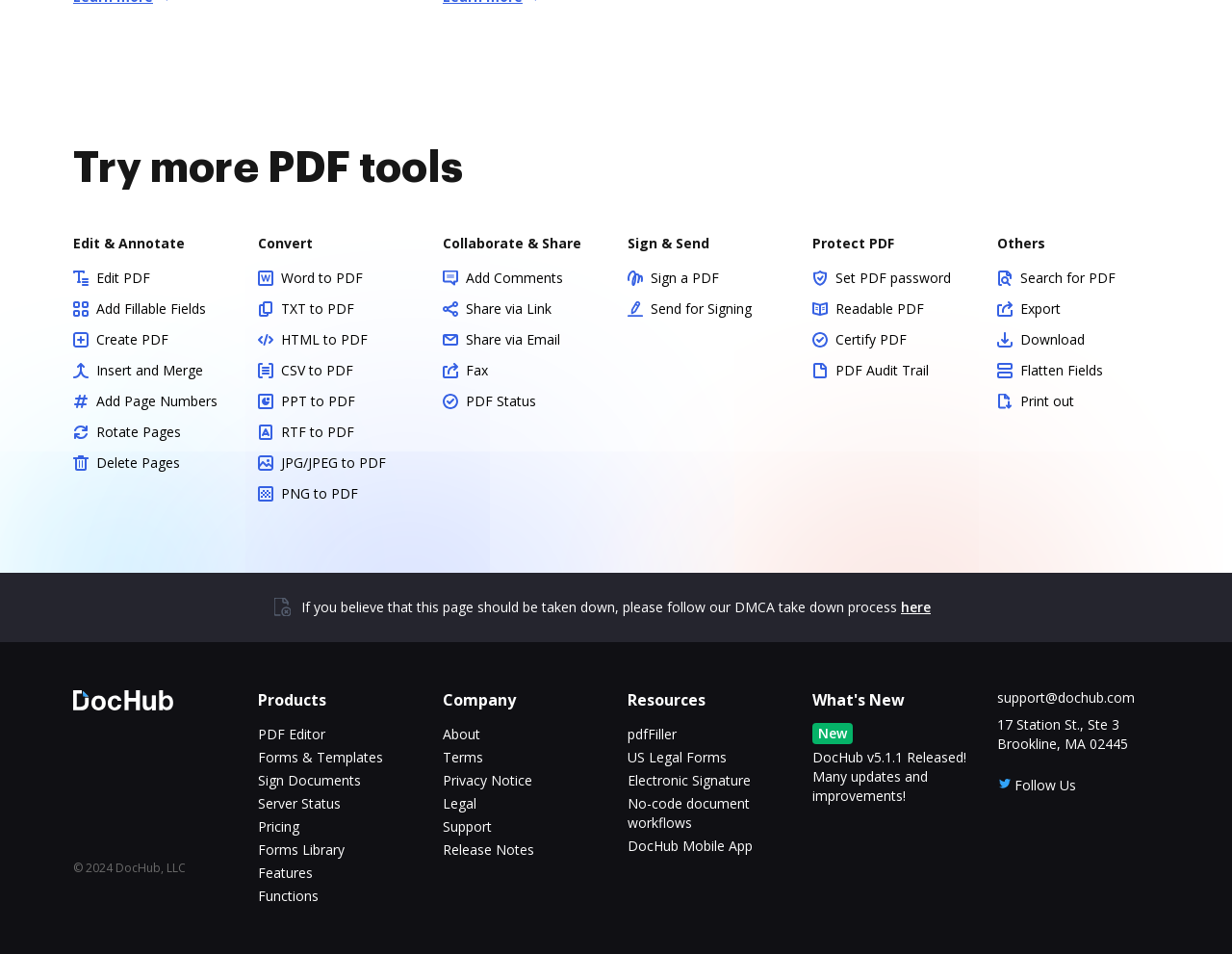From the element description: "DocHub Mobile App", extract the bounding box coordinates of the UI element. The coordinates should be expressed as four float numbers between 0 and 1, in the order [left, top, right, bottom].

[0.509, 0.877, 0.611, 0.896]